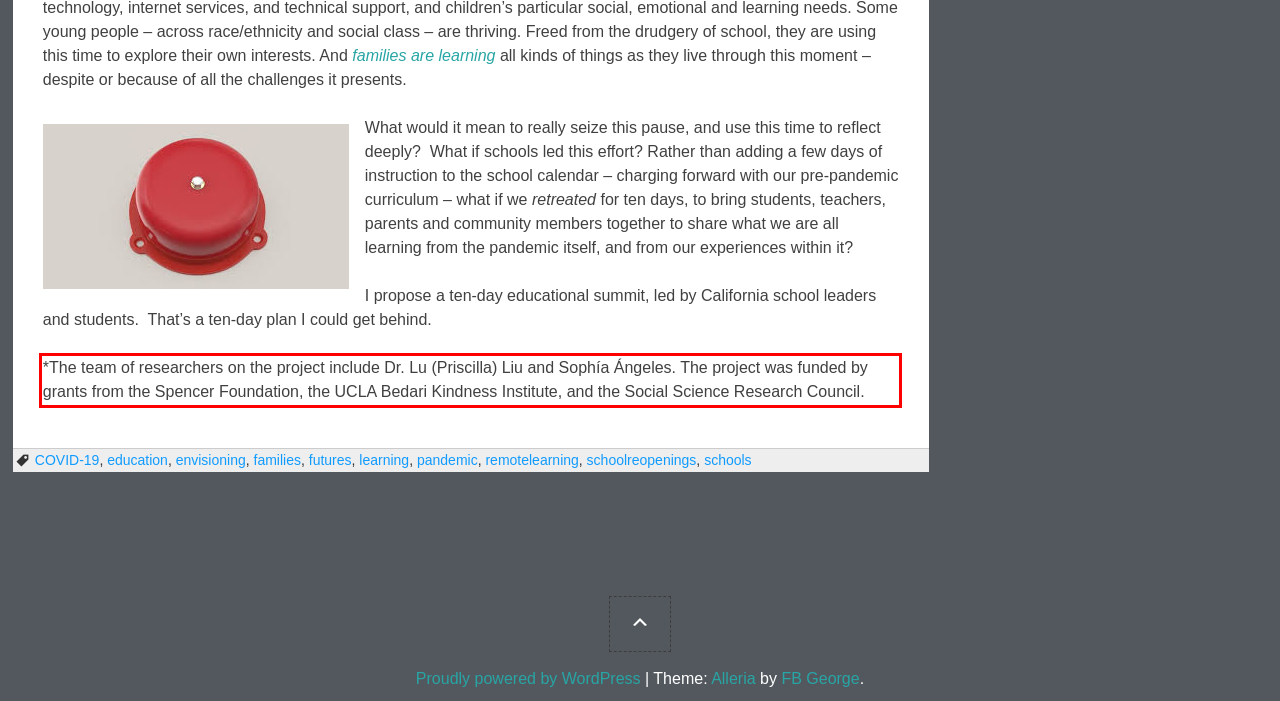You have a screenshot of a webpage, and there is a red bounding box around a UI element. Utilize OCR to extract the text within this red bounding box.

*The team of researchers on the project include Dr. Lu (Priscilla) Liu and Sophía Ángeles. The project was funded by grants from the Spencer Foundation, the UCLA Bedari Kindness Institute, and the Social Science Research Council.